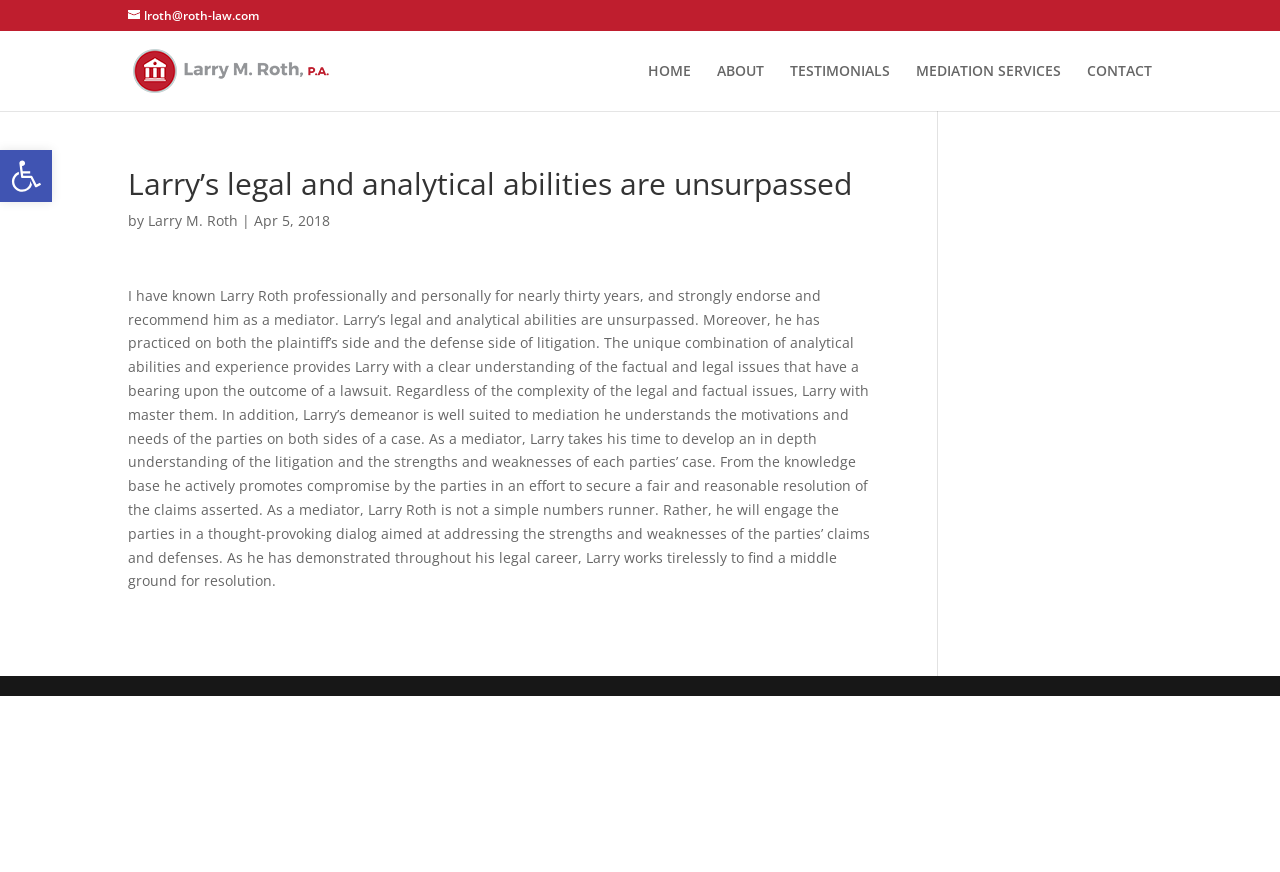Write an exhaustive caption that covers the webpage's main aspects.

This webpage is about Larry M. Roth, a mediator in Orlando, FL. At the top left corner, there is a button to open the toolbar accessibility tools, accompanied by a small image. Below this, there are two links: one for contacting Larry Roth via email and another for the website's title, which is also an image.

The main navigation menu is located at the top center of the page, consisting of five links: HOME, ABOUT, TESTIMONIALS, MEDIATION SERVICES, and CONTACT. These links are evenly spaced and aligned horizontally.

The main content of the page is an article that takes up most of the page's width. It starts with a heading that matches the webpage's title, followed by a brief introduction and a testimonial about Larry Roth's mediation services. The testimonial is a lengthy paragraph that describes Larry's legal and analytical abilities, his experience, and his approach to mediation.

At the bottom of the page, there is a footer section that spans the full width of the page.